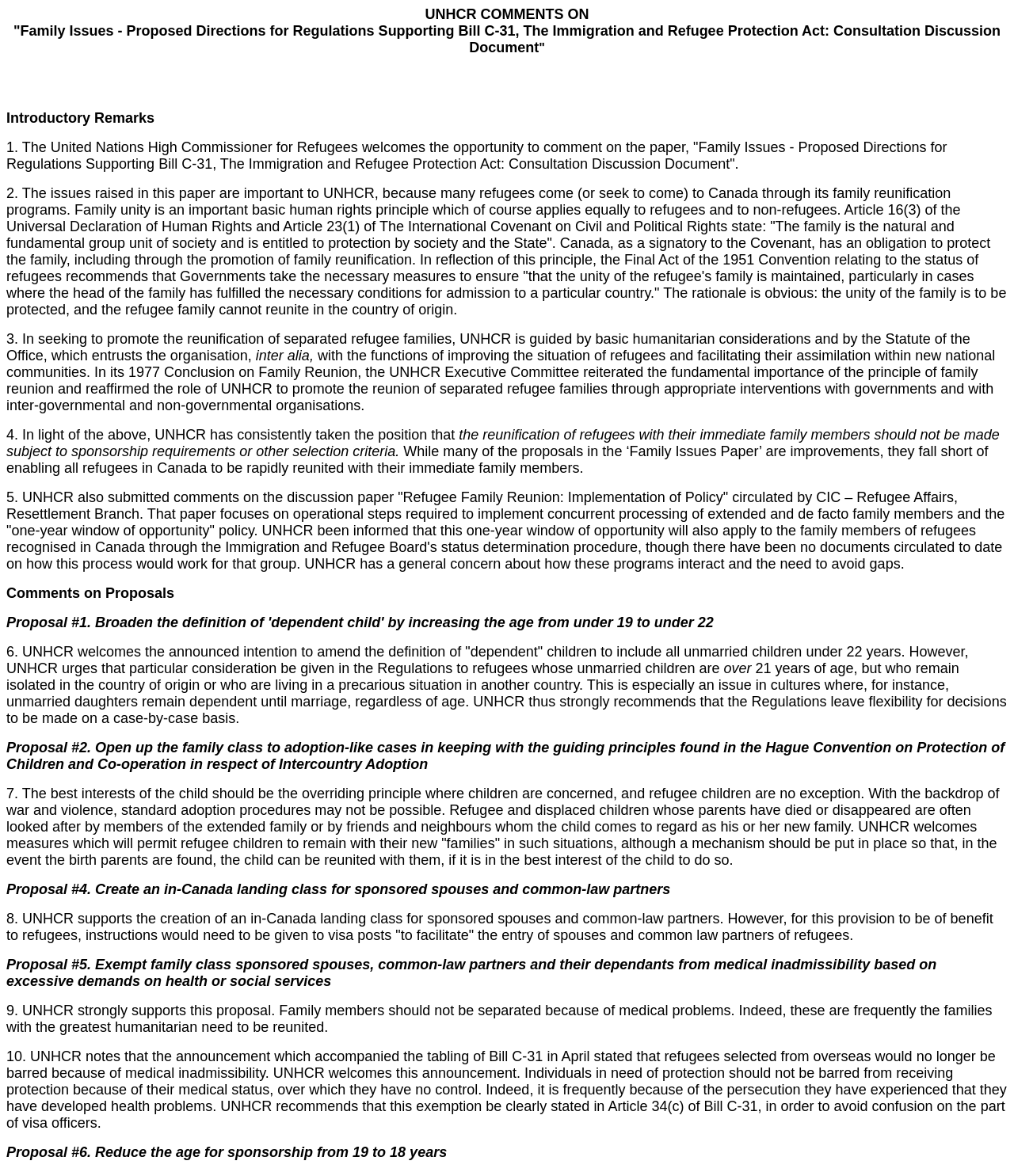What is the main topic of this webpage?
Can you offer a detailed and complete answer to this question?

Based on the webpage content, it appears that the main topic is the United Nations High Commissioner for Refugees (UNHCR) commenting on family issues related to refugees and immigration.